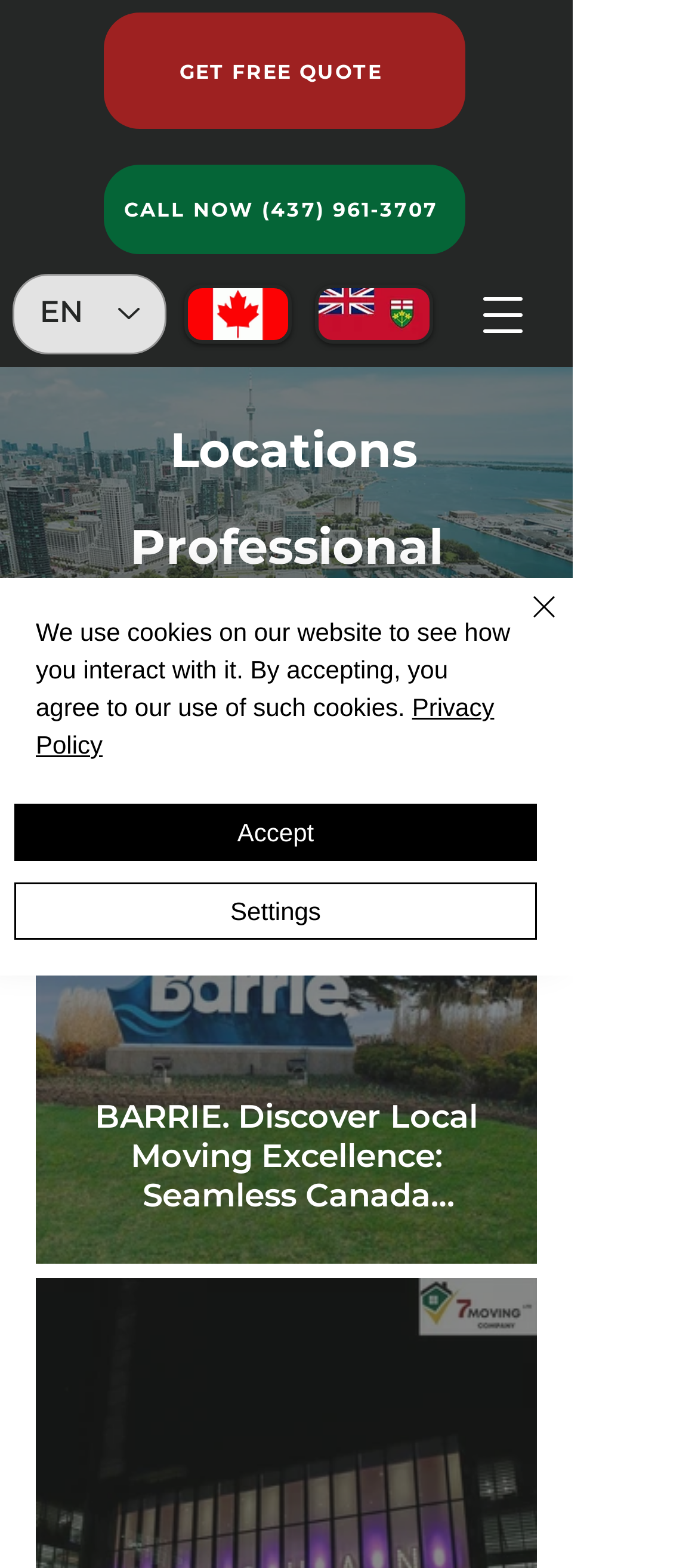Find the bounding box coordinates for the UI element whose description is: "GET FREE QUOTE". The coordinates should be four float numbers between 0 and 1, in the format [left, top, right, bottom].

[0.149, 0.008, 0.667, 0.082]